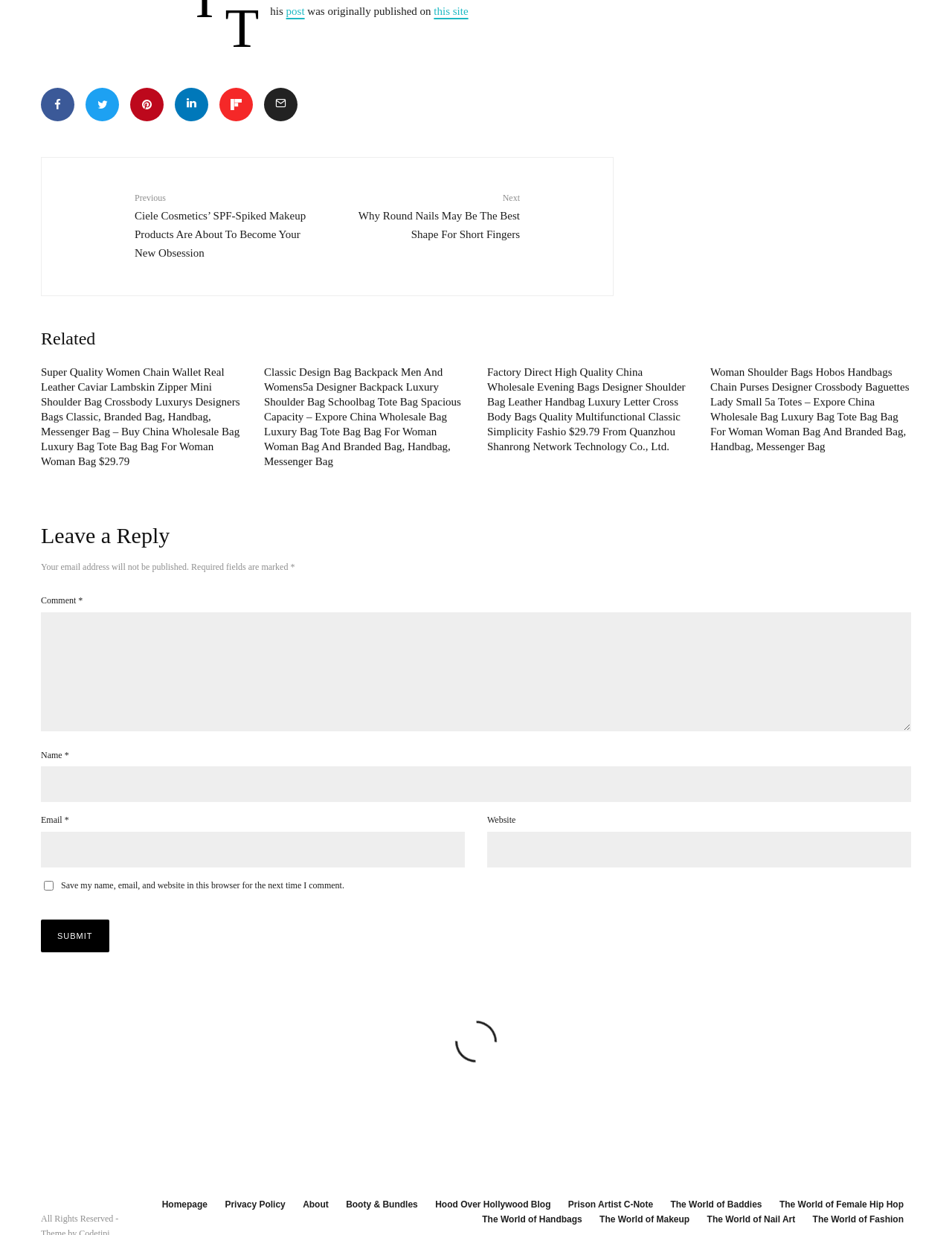Answer the question in one word or a short phrase:
How many articles are on this webpage?

5